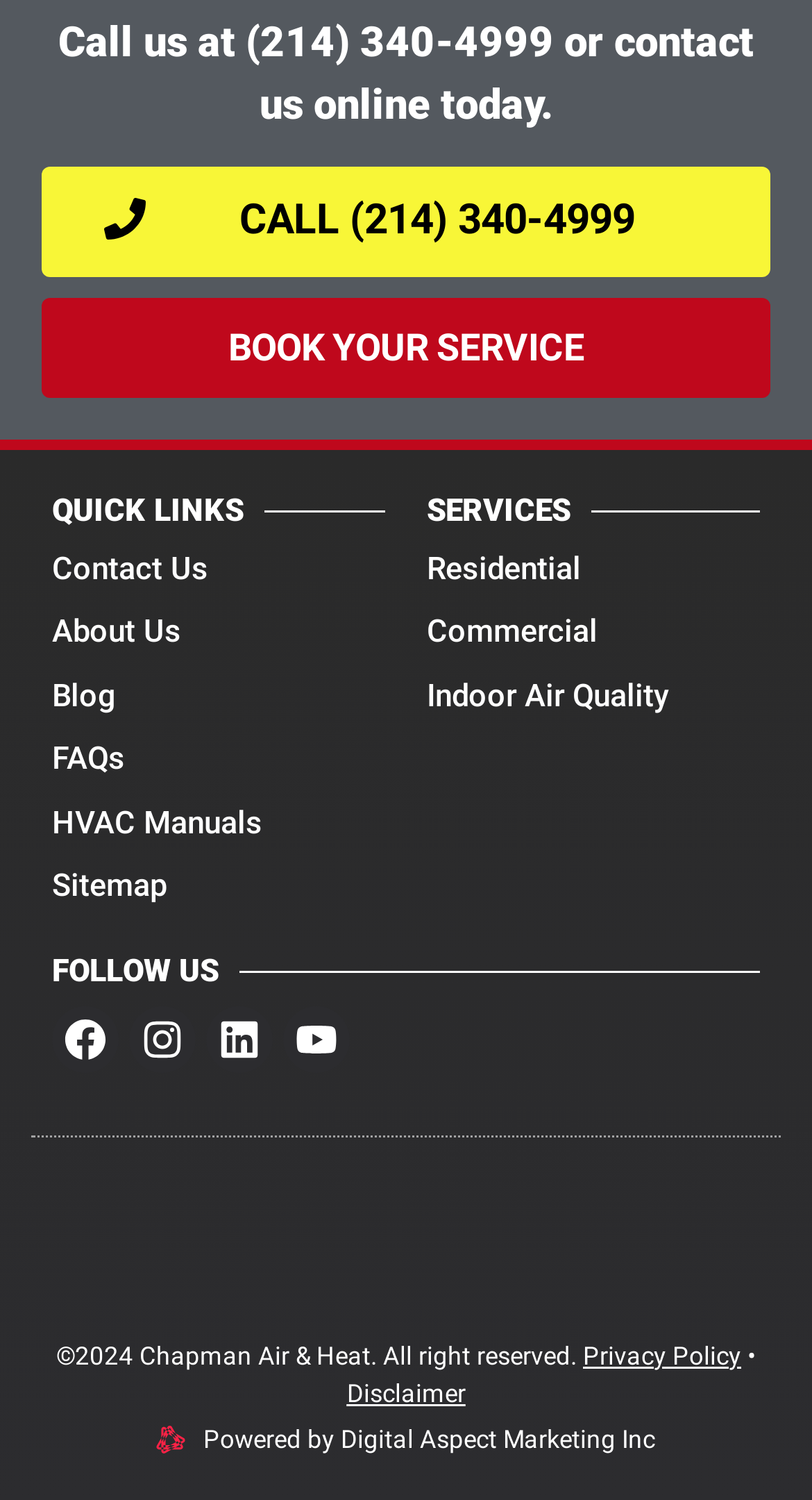What is the name of the company?
Please give a detailed and elaborate answer to the question based on the image.

The name of the company is mentioned in the image at the bottom of the webpage, which says 'Chapman Air & Heat'.